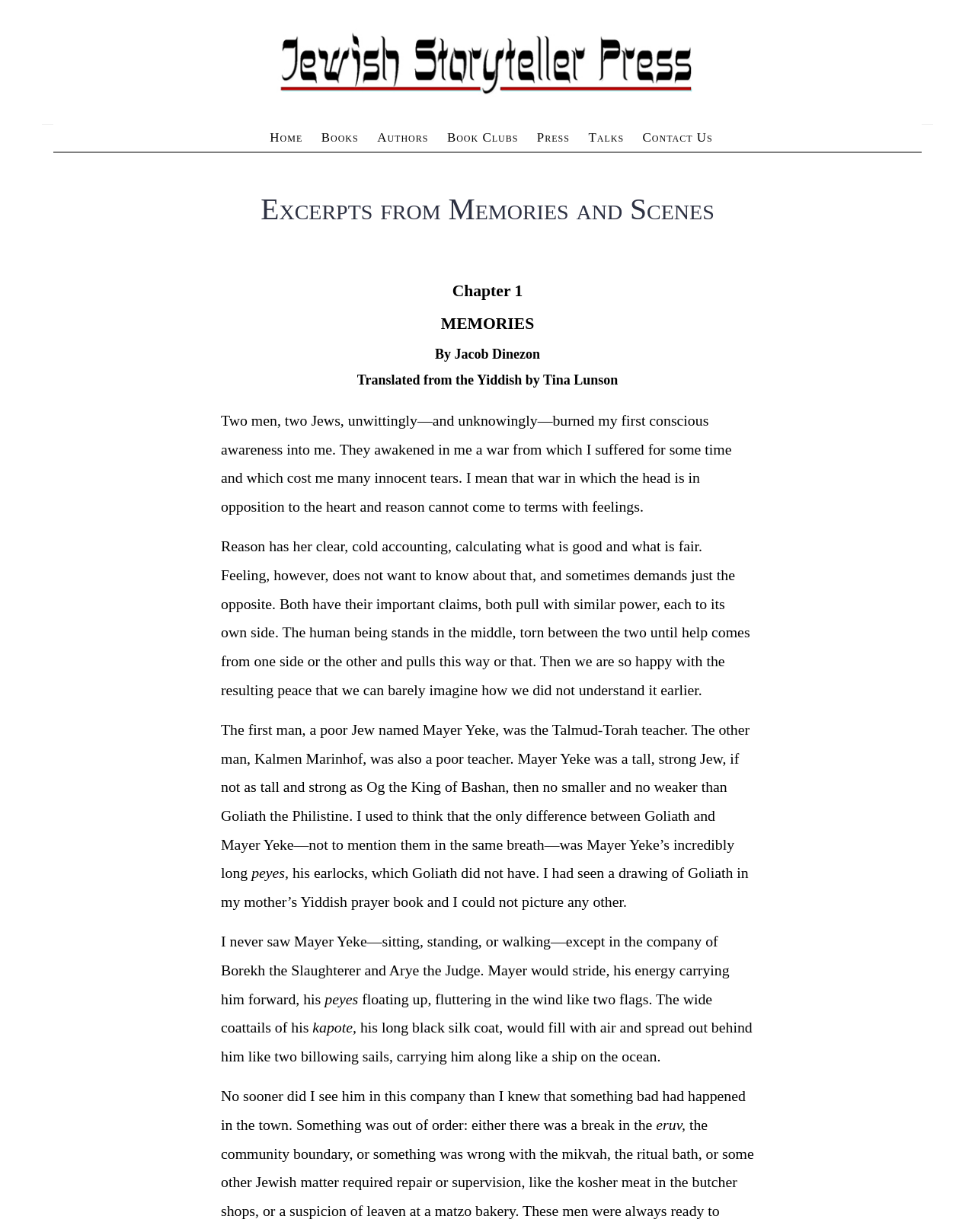Identify the bounding box coordinates for the UI element mentioned here: "Home". Provide the coordinates as four float values between 0 and 1, i.e., [left, top, right, bottom].

[0.273, 0.102, 0.314, 0.122]